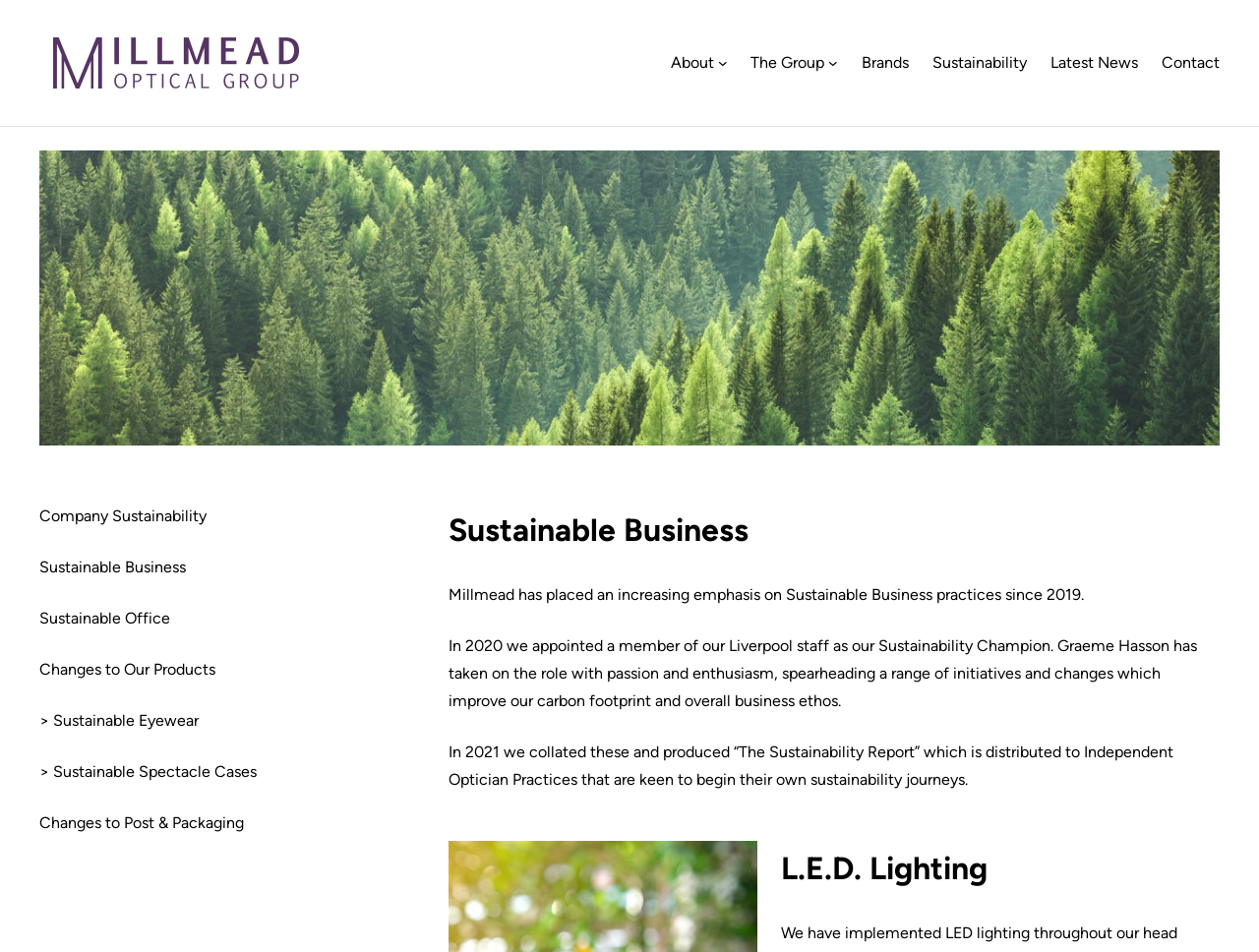What type of lighting is mentioned on the webpage?
Refer to the image and provide a concise answer in one word or phrase.

L.E.D. Lighting